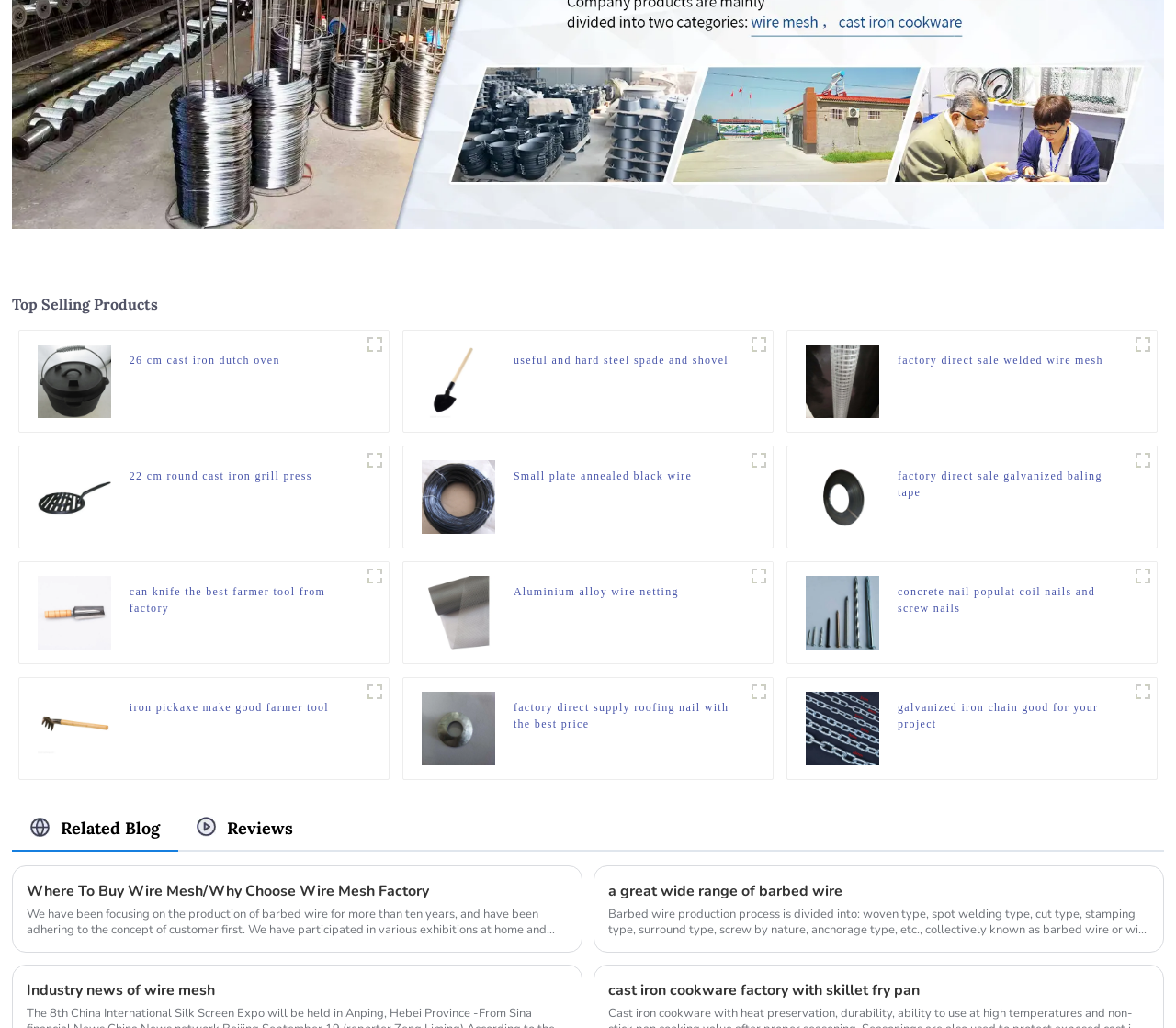Locate the bounding box coordinates of the element that should be clicked to fulfill the instruction: "View useful and hard steel spade and shovel product details".

[0.437, 0.342, 0.62, 0.374]